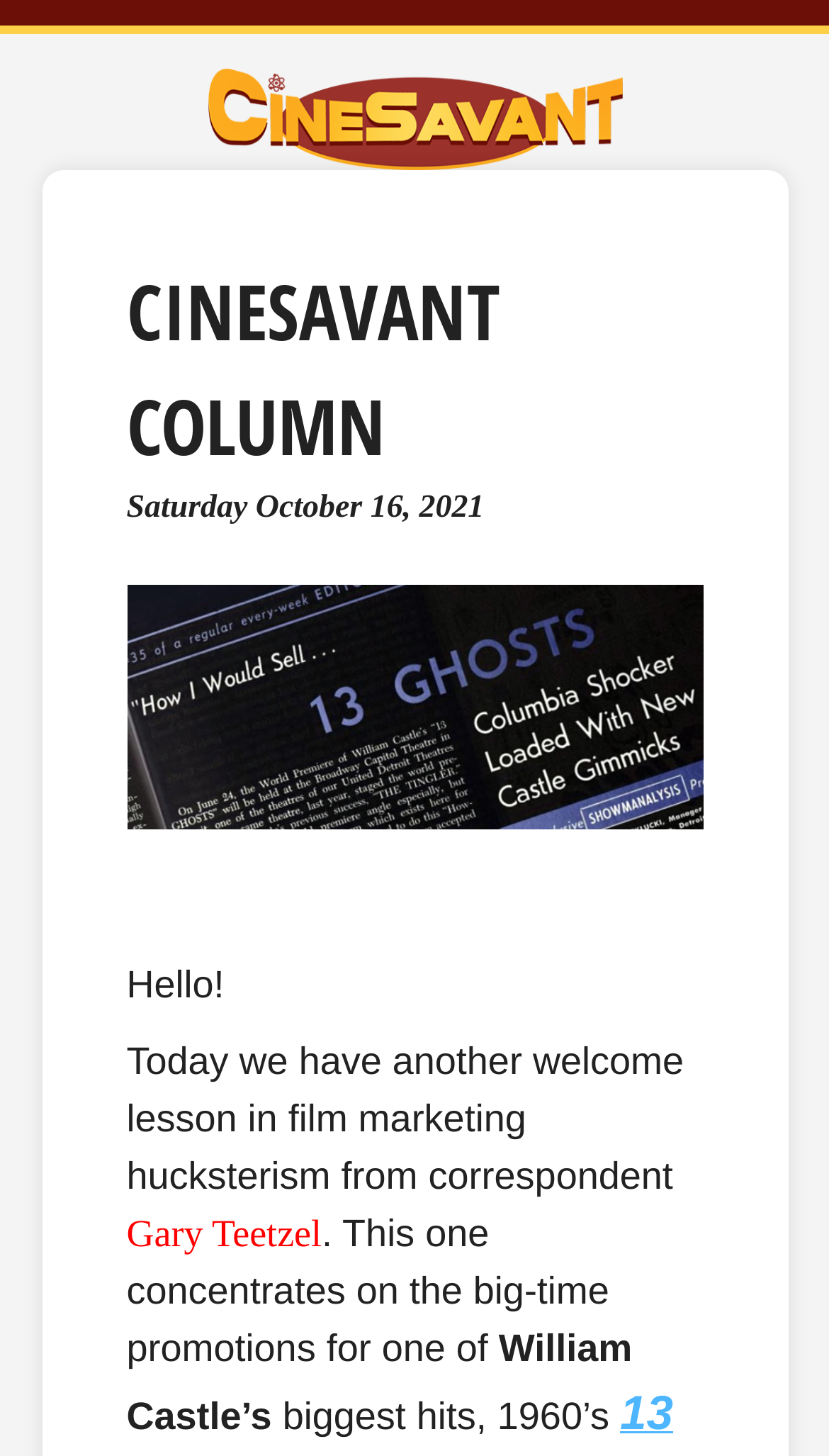Refer to the image and provide an in-depth answer to the question: 
Who is the correspondent mentioned in the article?

The correspondent's name can be found in the StaticText element 'Gary Teetzel' which is a sibling element of the text 'Today we have another welcome lesson in film marketing hucksterism from correspondent'.